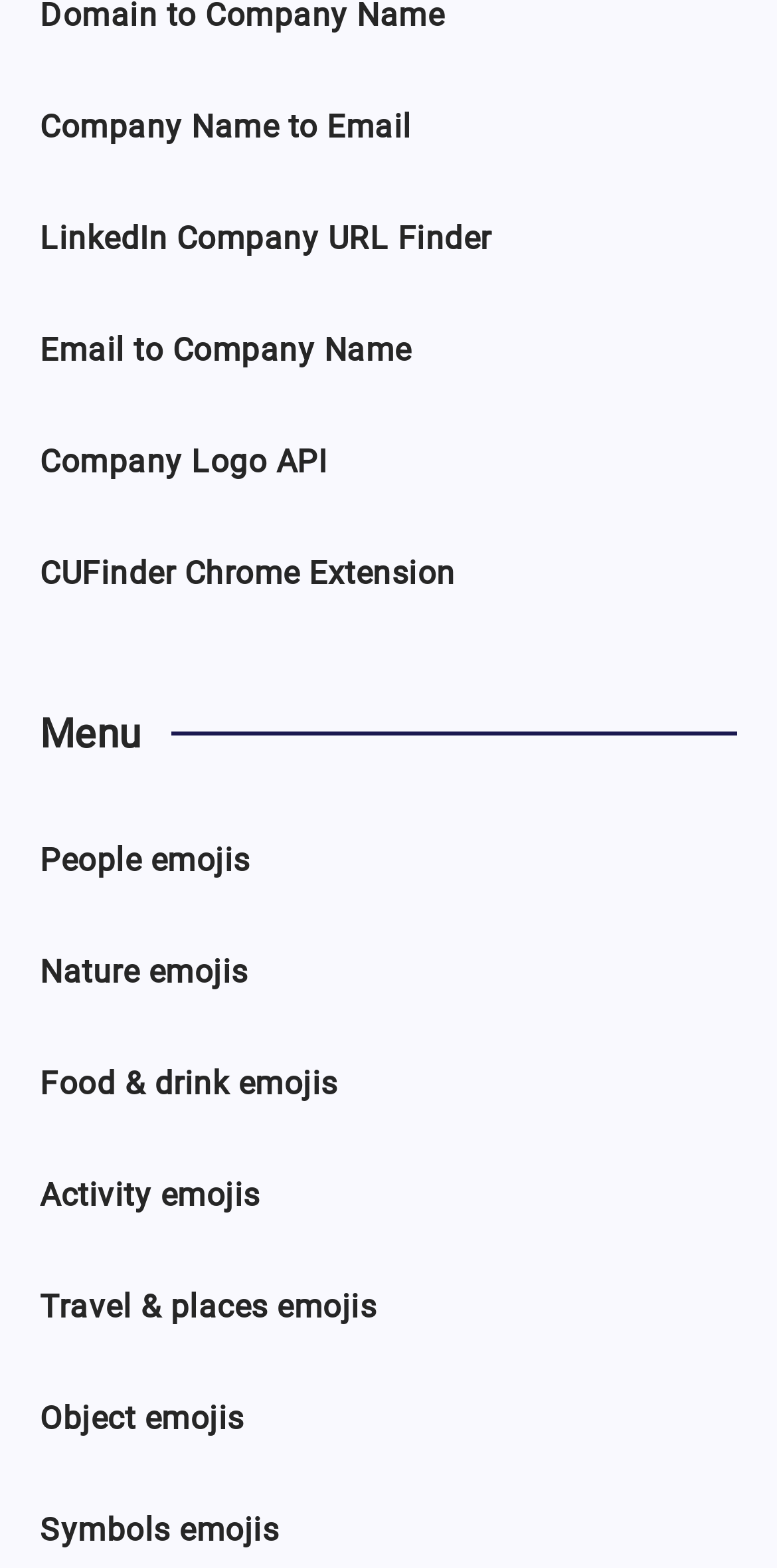Find the bounding box coordinates of the clickable area required to complete the following action: "Visit LinkedIn company URL finder".

[0.051, 0.135, 0.632, 0.171]